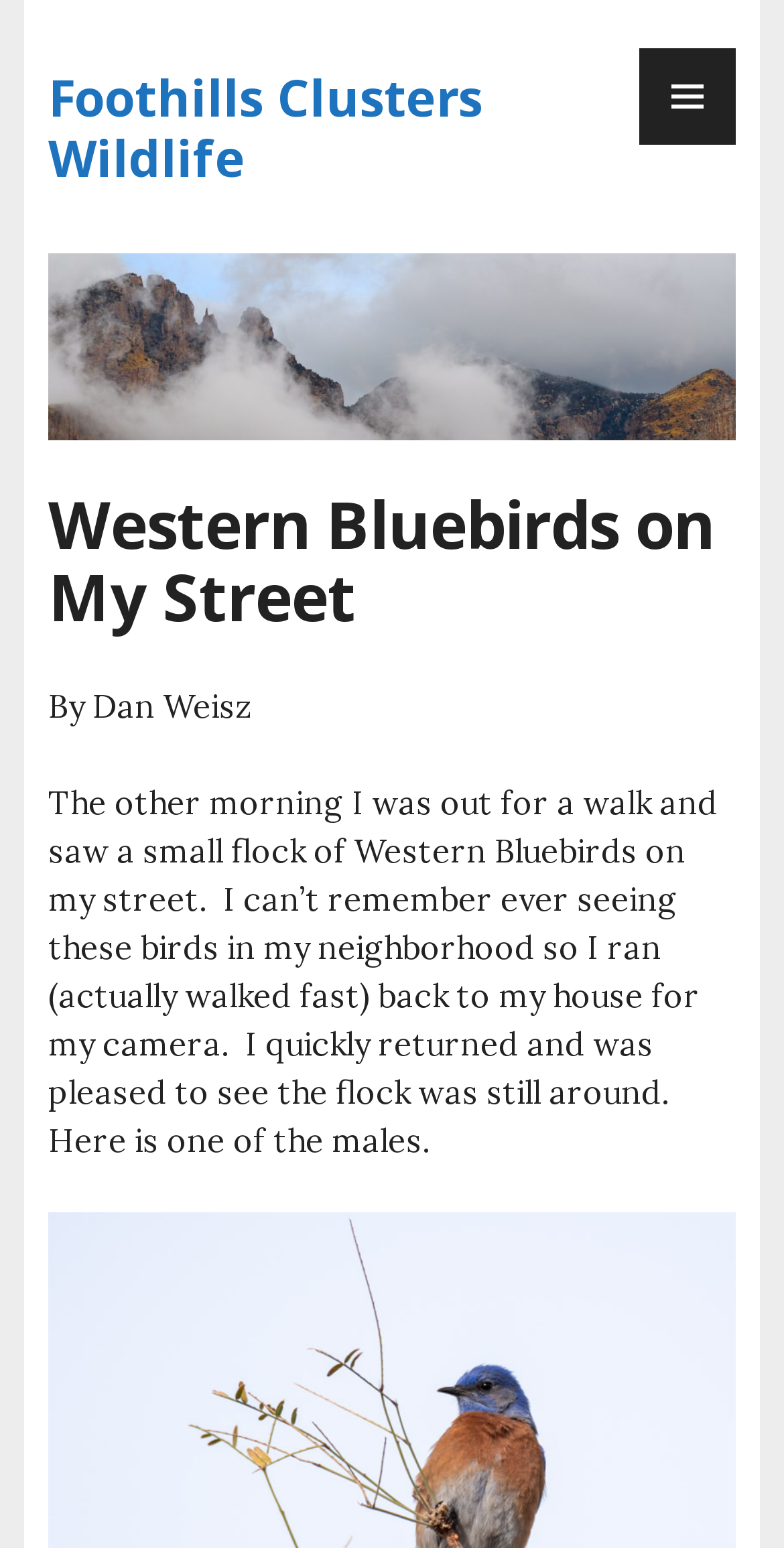Who wrote the article?
Craft a detailed and extensive response to the question.

The author of the article is mentioned in the text 'By Dan Weisz' which is located below the main heading 'Western Bluebirds on My Street'.